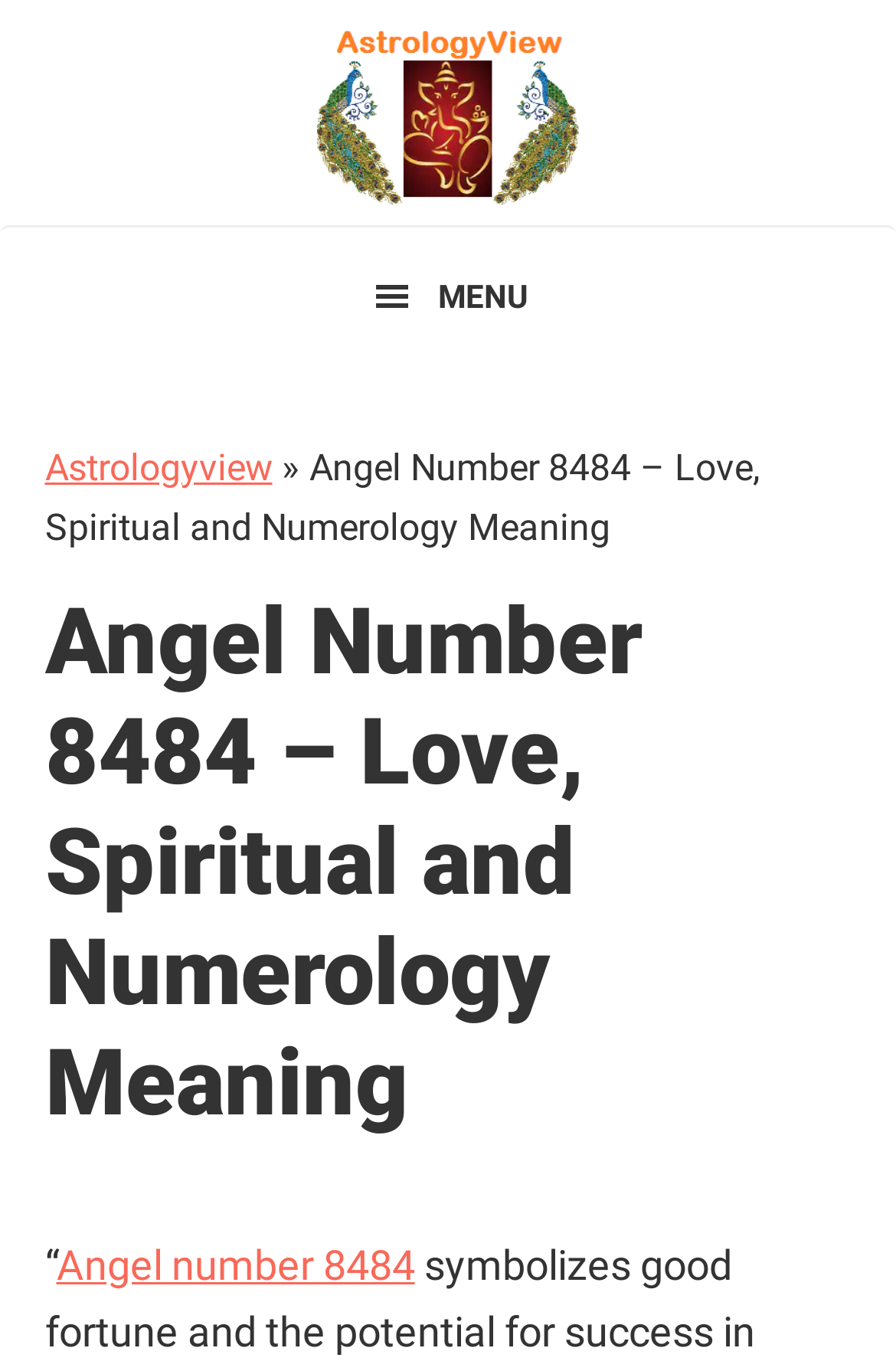What is the purpose of the button with the MENU icon?
Using the image, answer in one word or phrase.

To expand the menu